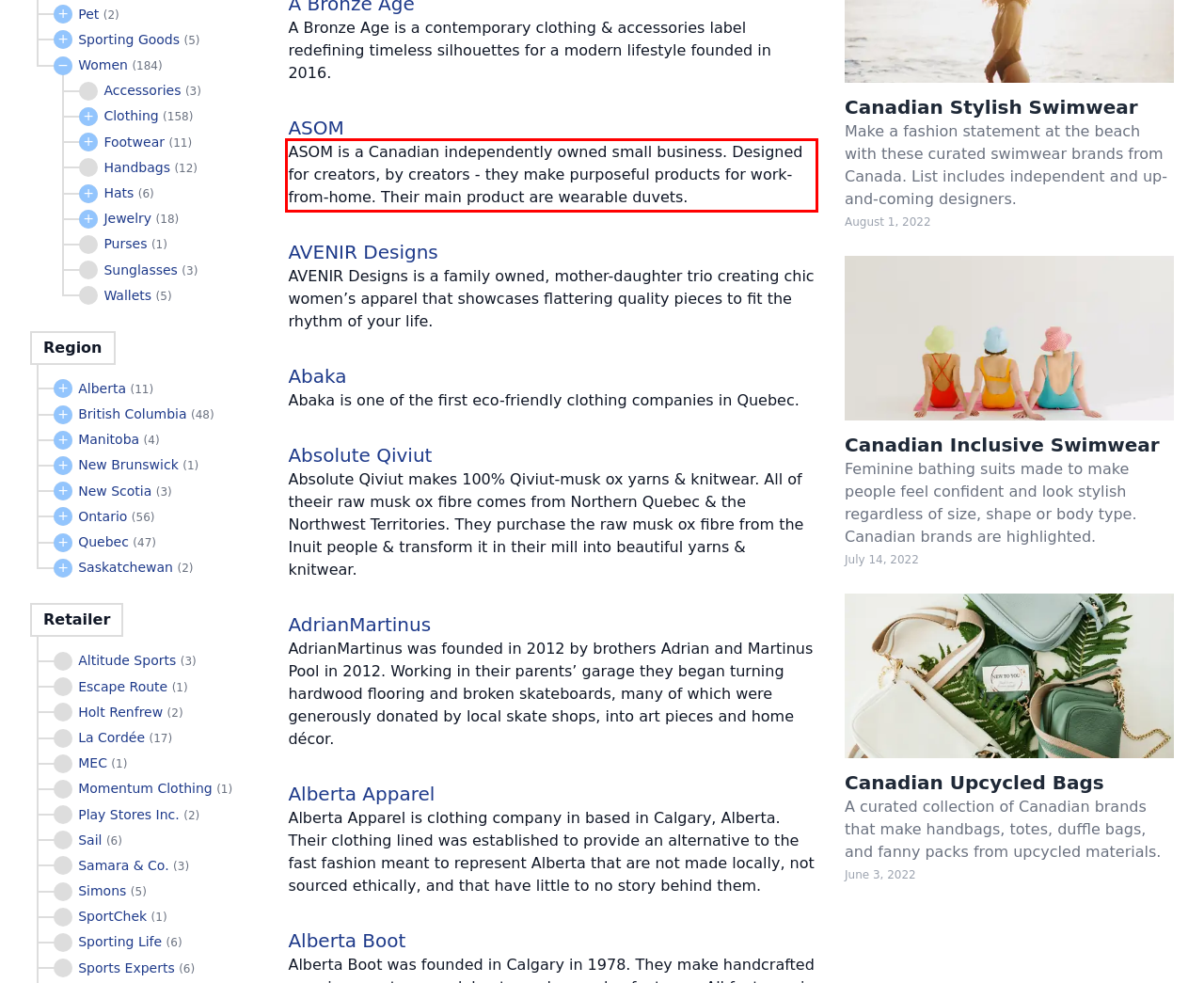Please extract the text content within the red bounding box on the webpage screenshot using OCR.

ASOM is a Canadian independently owned small business. Designed for creators, by creators - they make purposeful products for work-from-home. Their main product are wearable duvets.